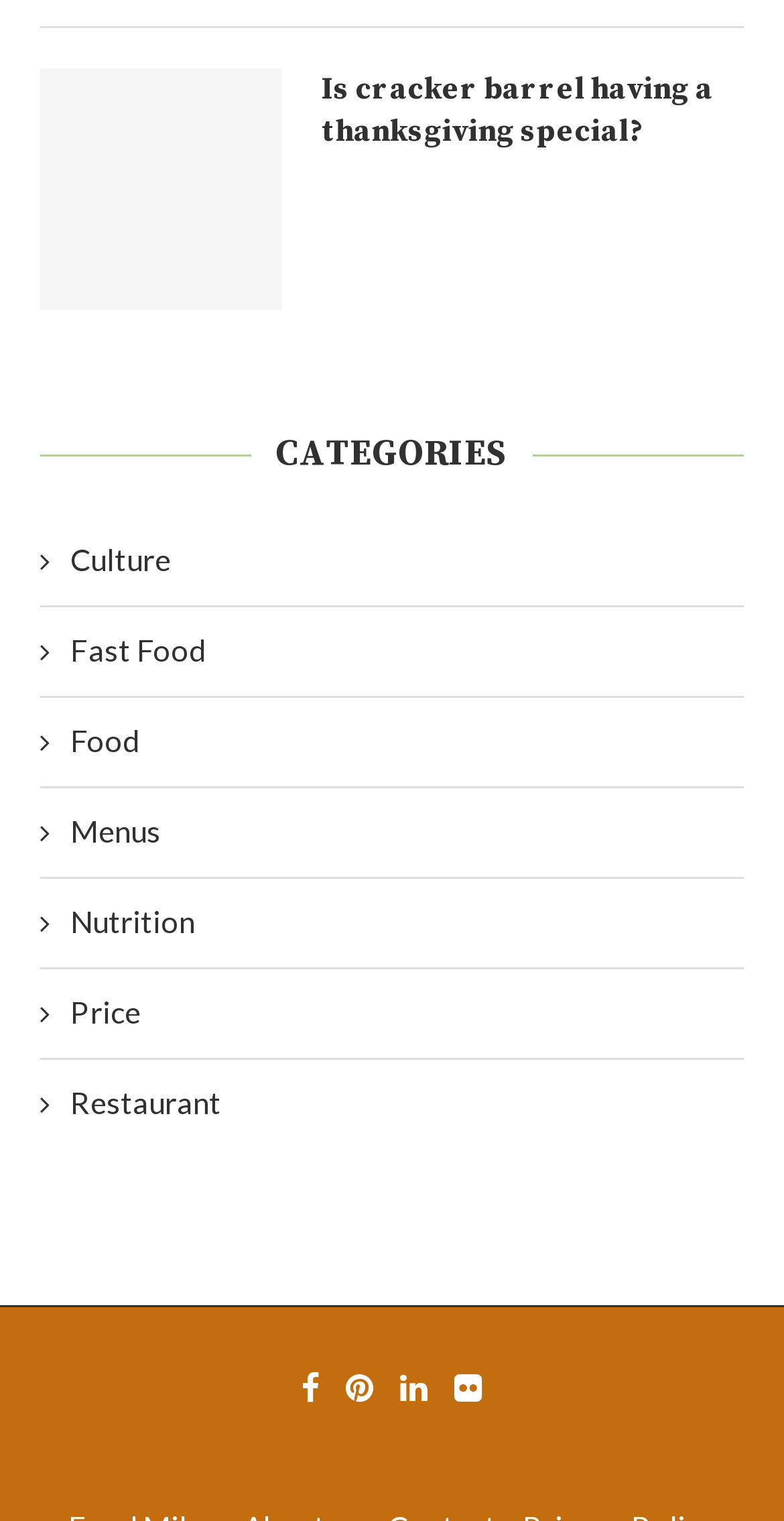Please identify the bounding box coordinates of the element's region that should be clicked to execute the following instruction: "Visit the Facebook page". The bounding box coordinates must be four float numbers between 0 and 1, i.e., [left, top, right, bottom].

[0.385, 0.899, 0.408, 0.925]